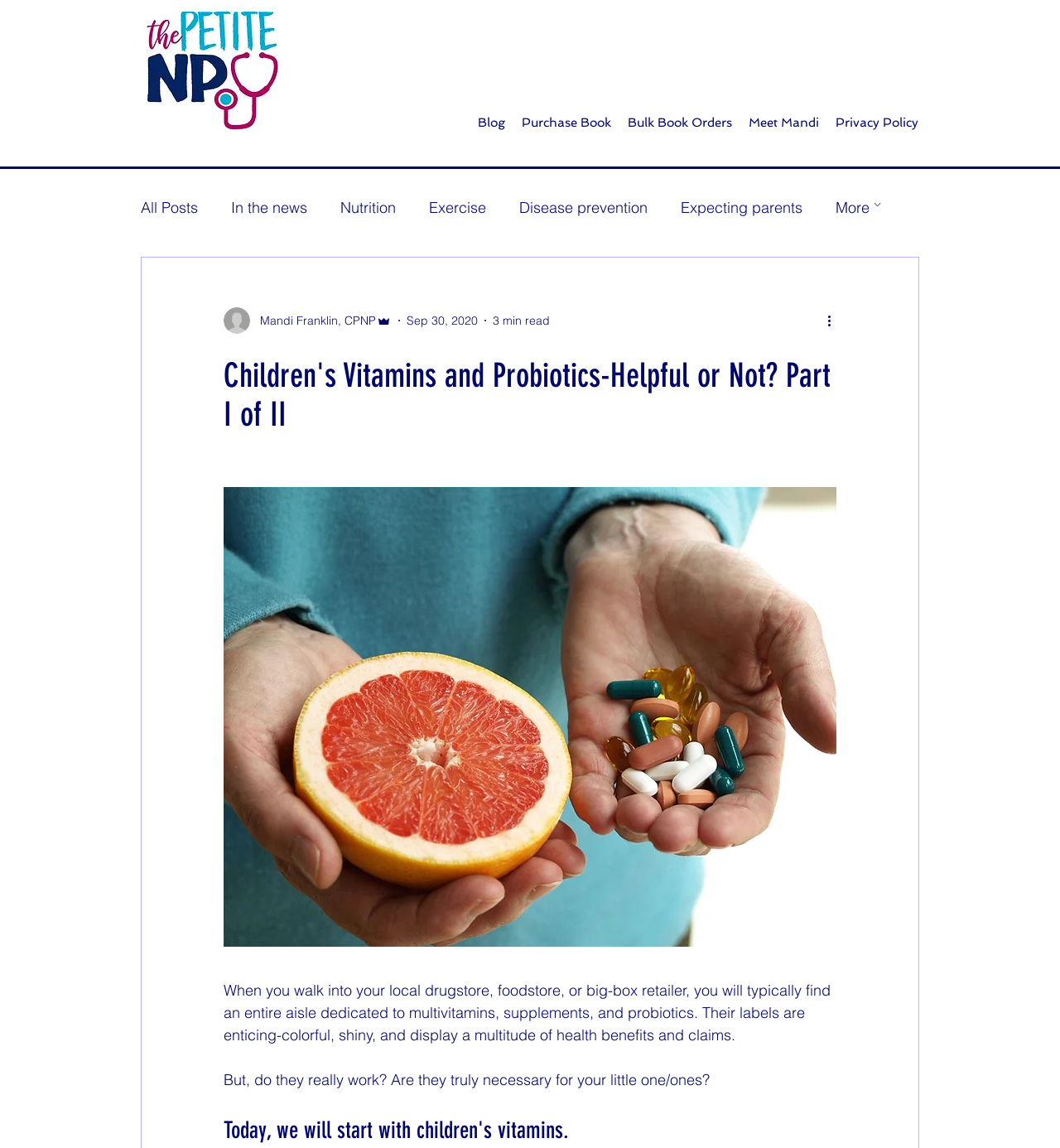Given the webpage screenshot, identify the bounding box of the UI element that matches this description: "Meet Mandi".

[0.698, 0.092, 0.78, 0.123]